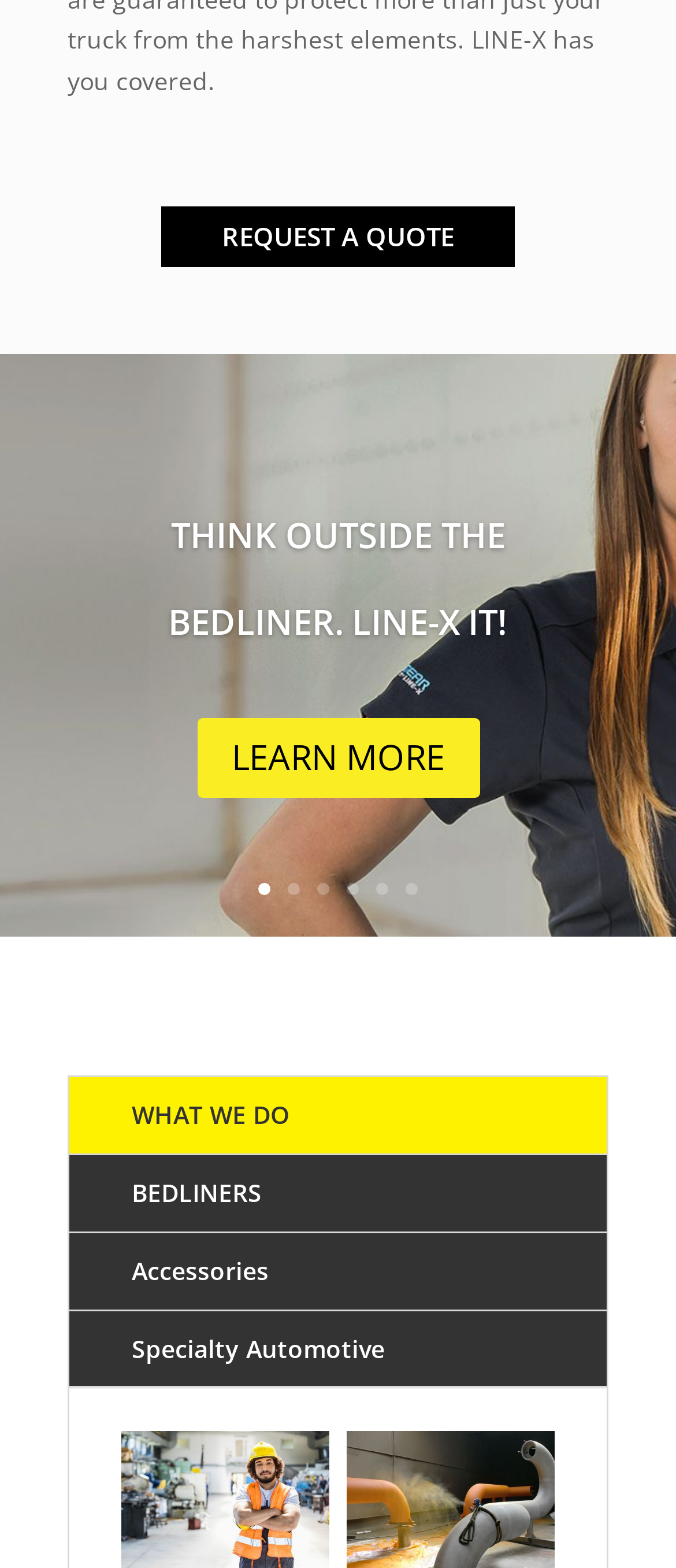What is the text on the main heading?
Please provide a single word or phrase as your answer based on the image.

THINK OUTSIDE THE BEDLINER. LINE-X IT!